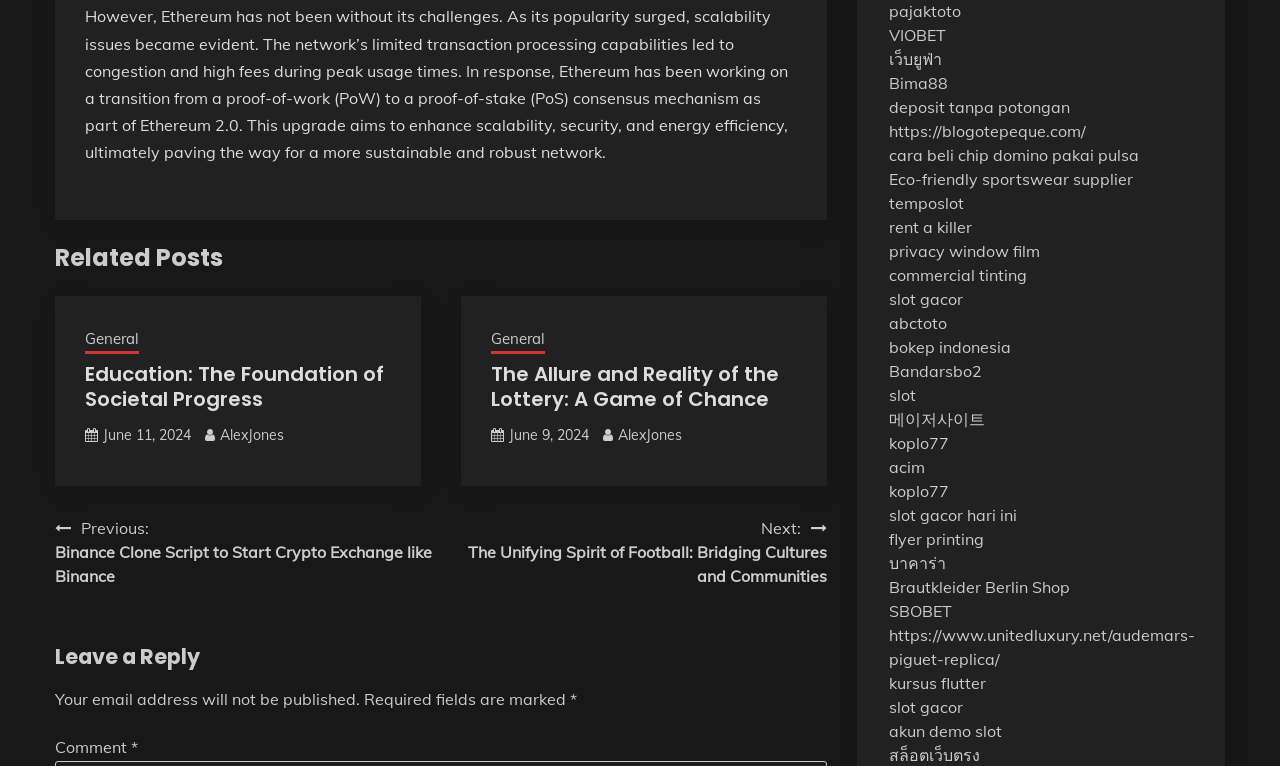Specify the bounding box coordinates of the area to click in order to follow the given instruction: "Follow."

None